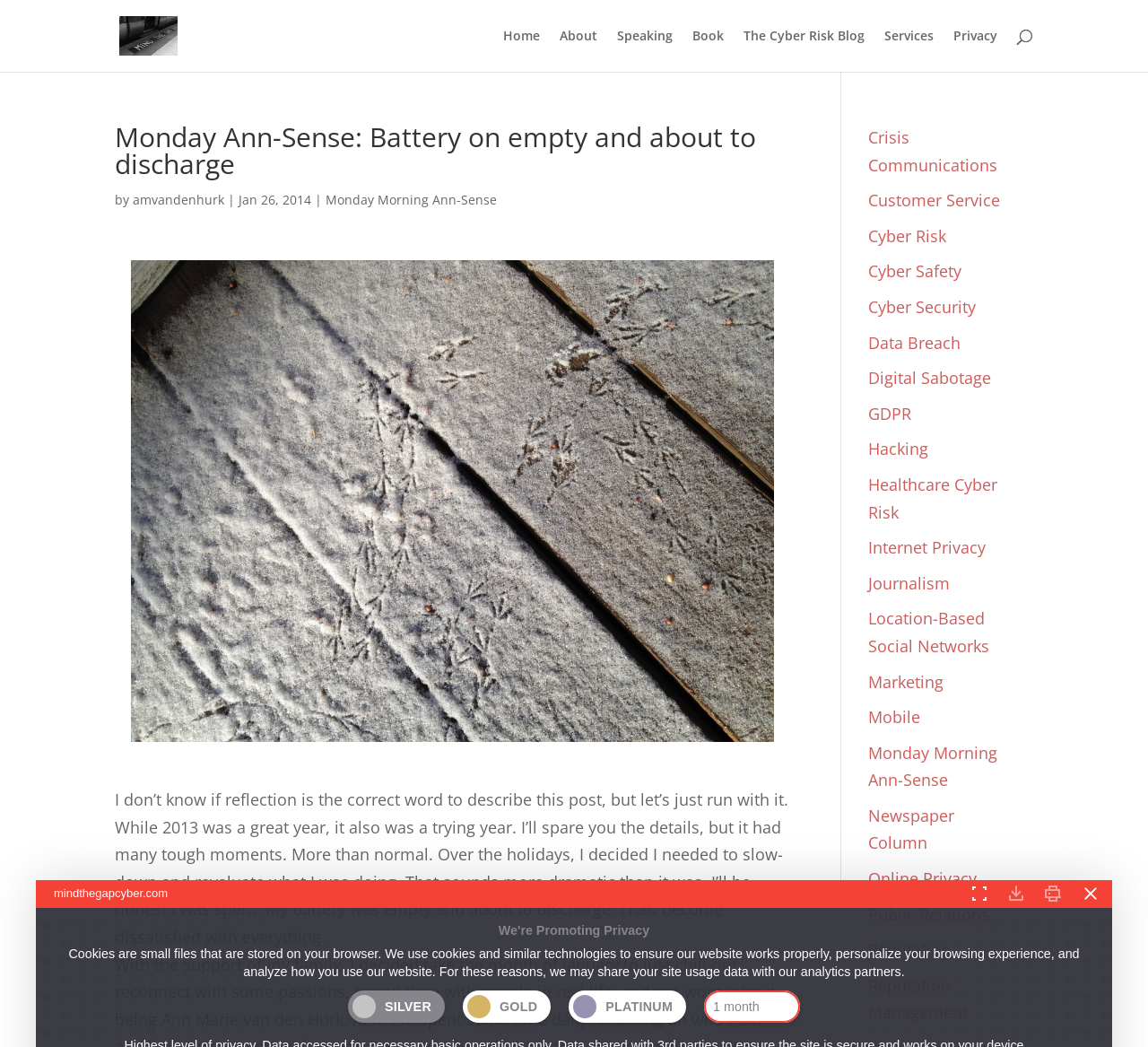Please identify the primary heading of the webpage and give its text content.

Monday Ann-Sense: Battery on empty and about to discharge